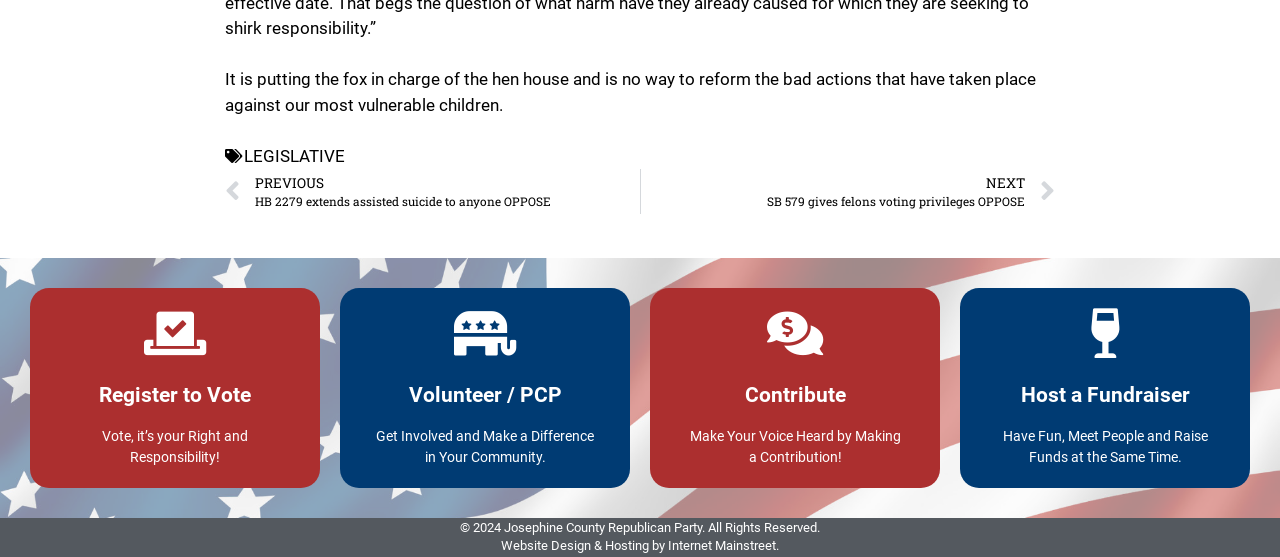What is the copyright information at the bottom of the webpage?
Carefully analyze the image and provide a detailed answer to the question.

The copyright information at the bottom of the webpage states '© 2024 Josephine County Republican Party. All Rights Reserved.', indicating that the webpage is owned and operated by the Josephine County Republican Party.